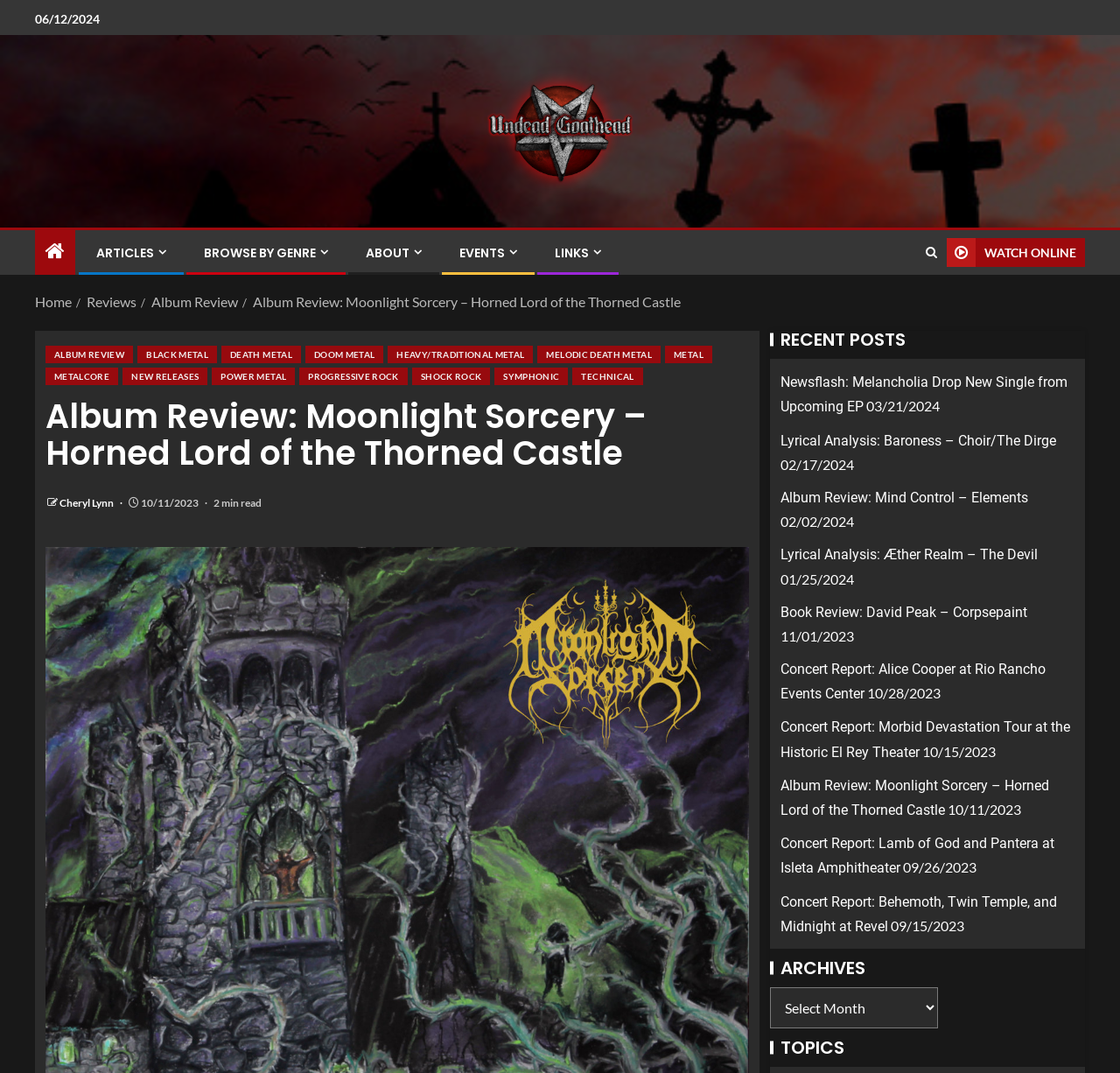Specify the bounding box coordinates of the element's region that should be clicked to achieve the following instruction: "Read the album review of Moonlight Sorcery – Horned Lord of the Thorned Castle". The bounding box coordinates consist of four float numbers between 0 and 1, in the format [left, top, right, bottom].

[0.041, 0.371, 0.669, 0.439]